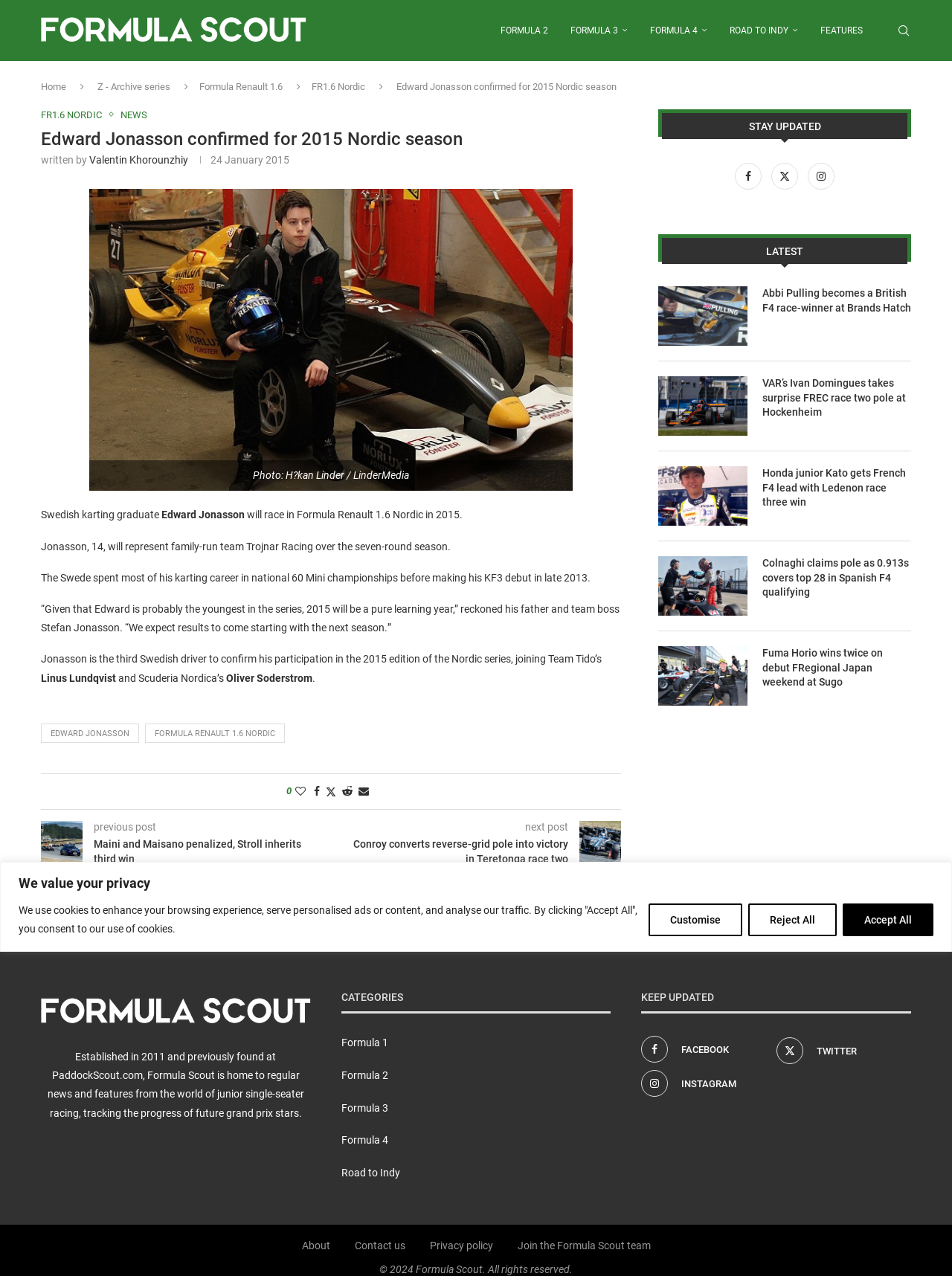Analyze the image and provide a detailed answer to the question: What is the name of the author of the article?

The answer can be found in the article content, where it is mentioned that the article is 'written by Valentin Khorounzhiy'.